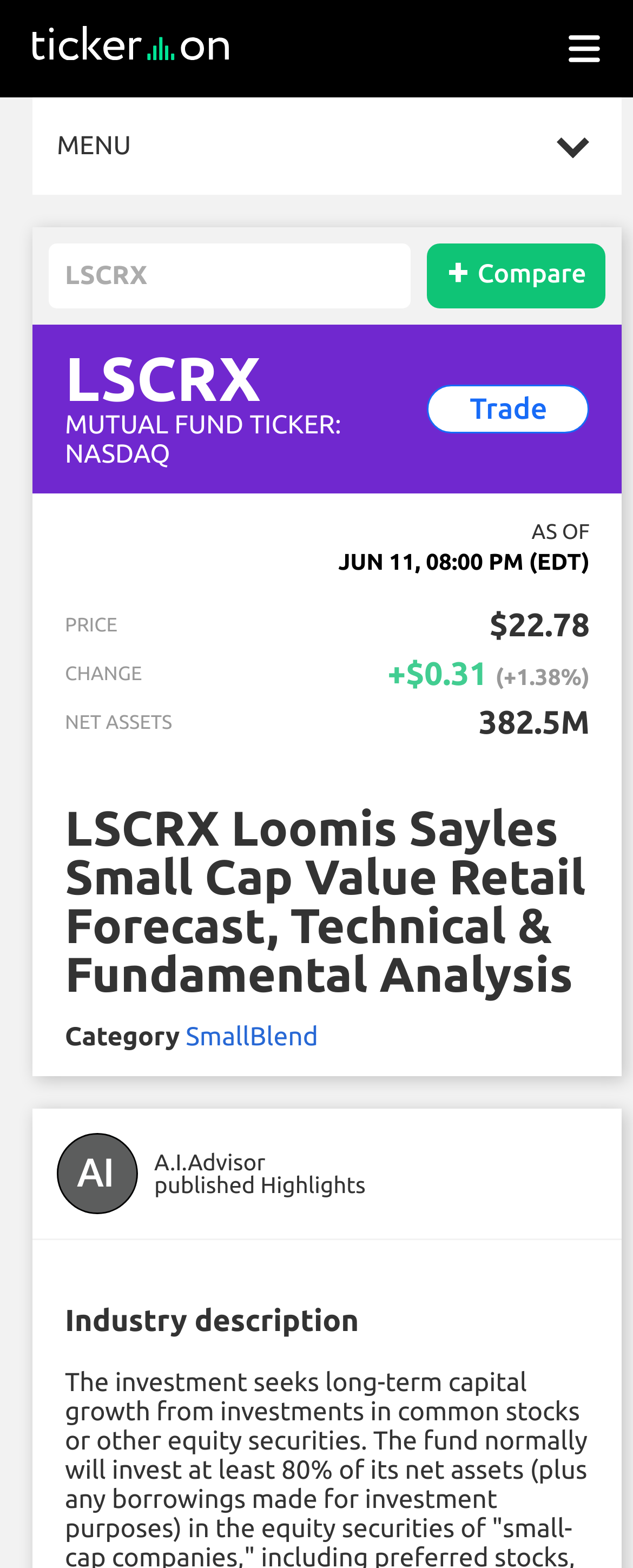What is the exchange where LSCRX is traded?
Can you provide a detailed and comprehensive answer to the question?

The exchange where LSCRX is traded can be found in the section that displays the mutual fund's details, where it is stated as 'NASDAQ'.